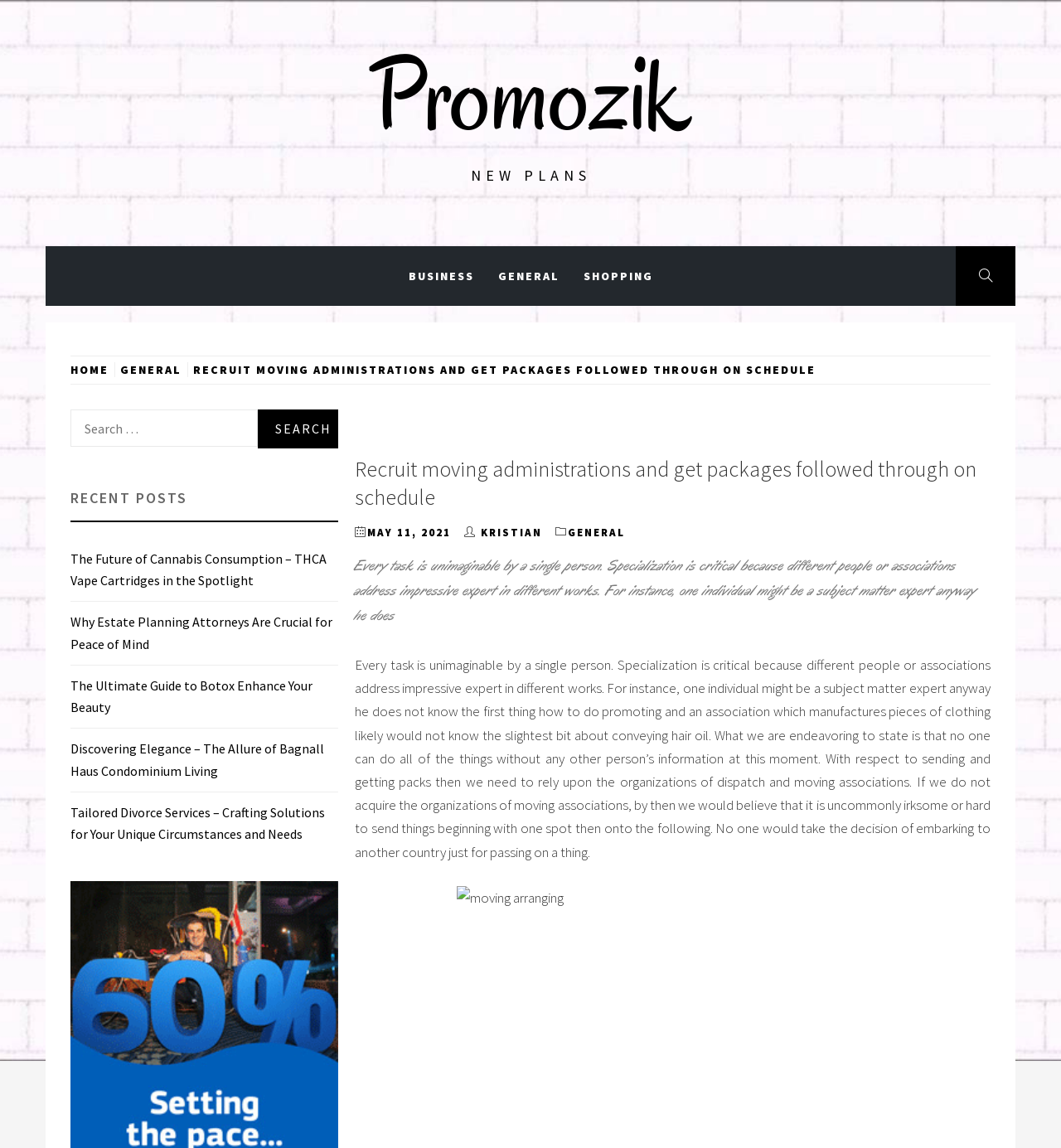Based on the image, give a detailed response to the question: What is the date of the article 'Recruit moving administrations and get packages followed through on schedule'?

The date of the article is mentioned below the heading, indicating that it was published on May 11, 2021. This information is provided to give context to the article and help users understand when it was written.